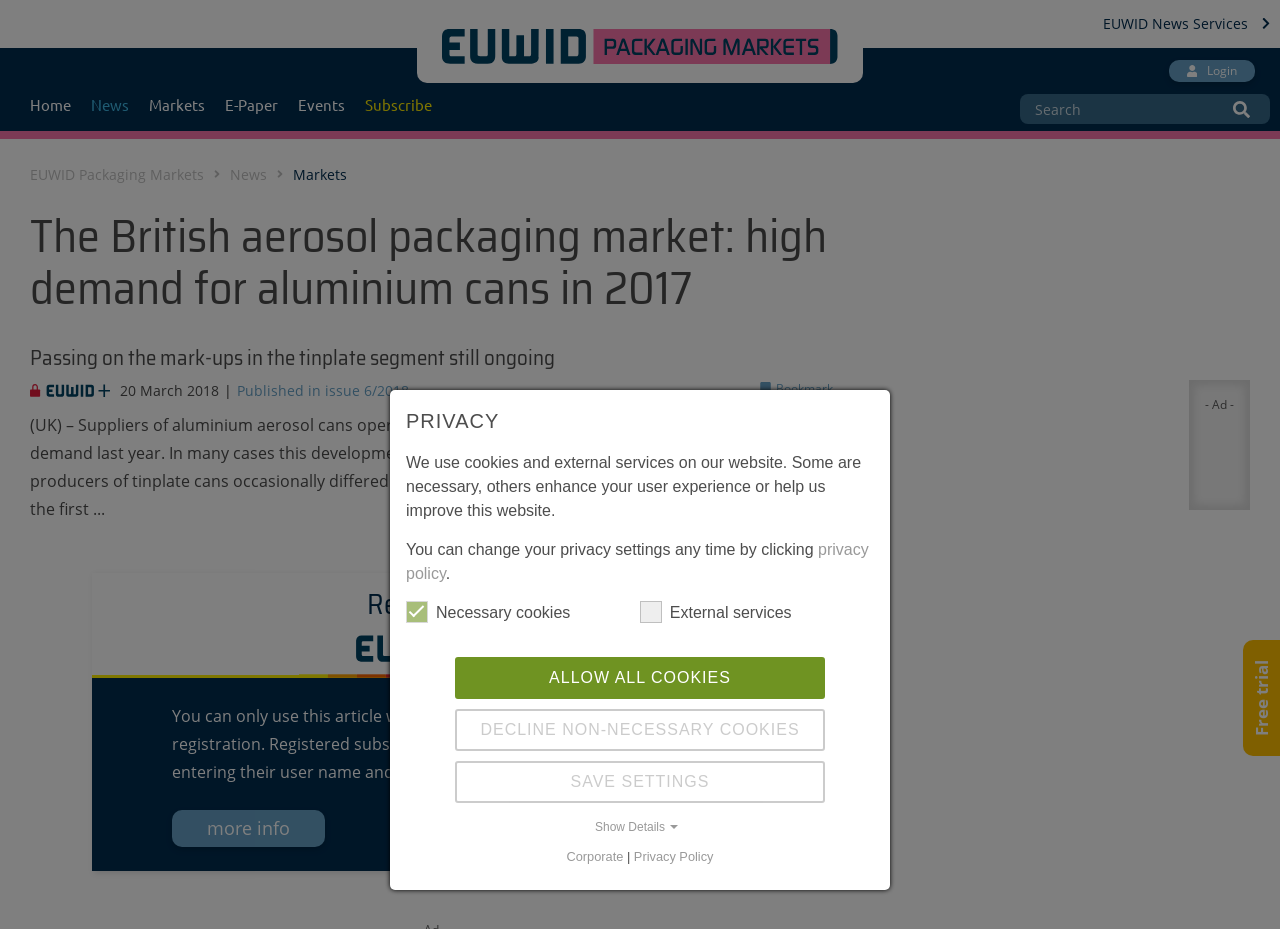What is the date of the news article?
Using the details shown in the screenshot, provide a comprehensive answer to the question.

I found the date of the news article by looking at the time element located at coordinates [0.094, 0.41, 0.171, 0.431] which contains the text '20 March 2018'.